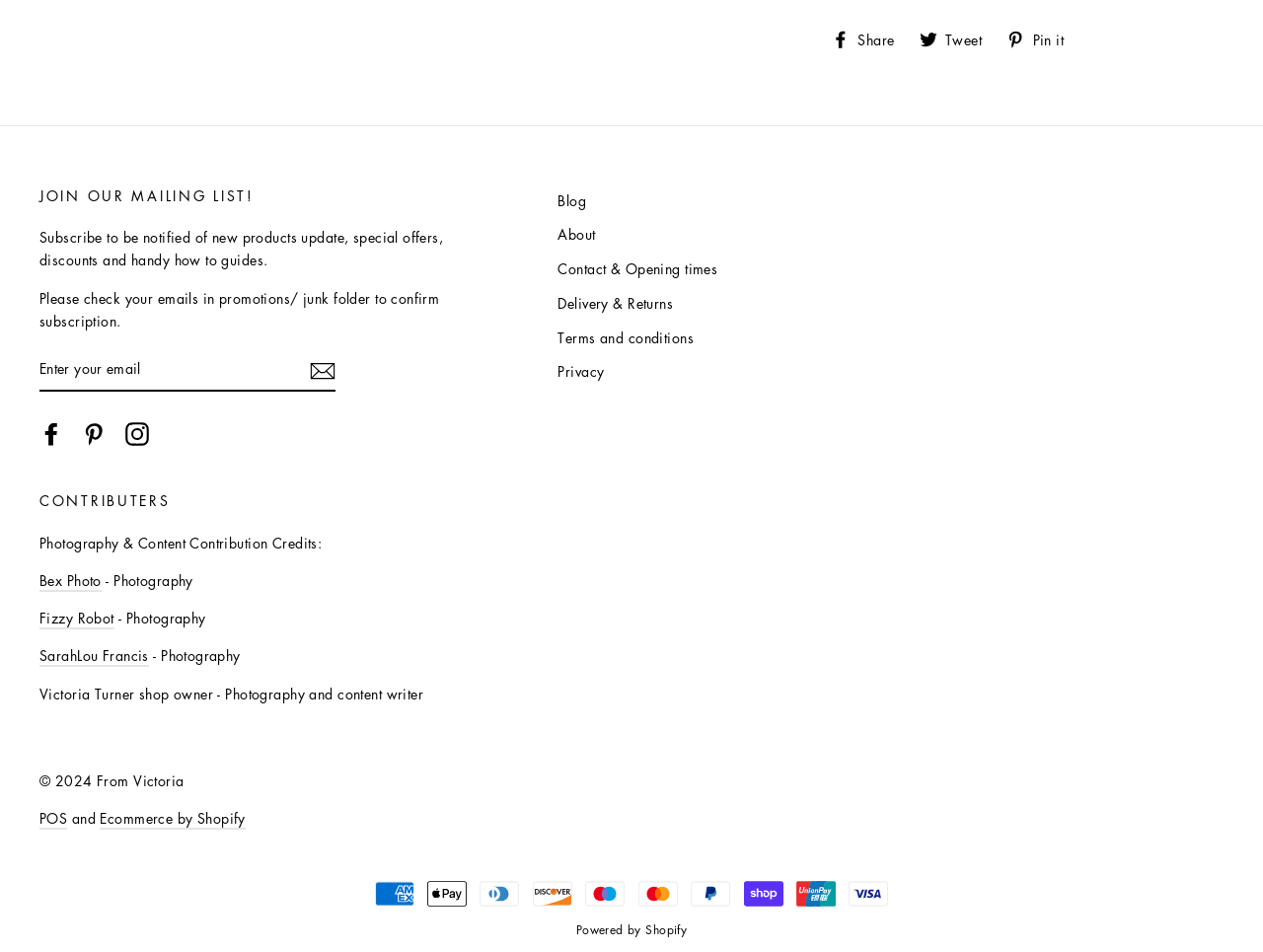From the screenshot, find the bounding box of the UI element matching this description: "Powered by Shopify". Supply the bounding box coordinates in the form [left, top, right, bottom], each a float between 0 and 1.

[0.456, 0.968, 0.544, 0.986]